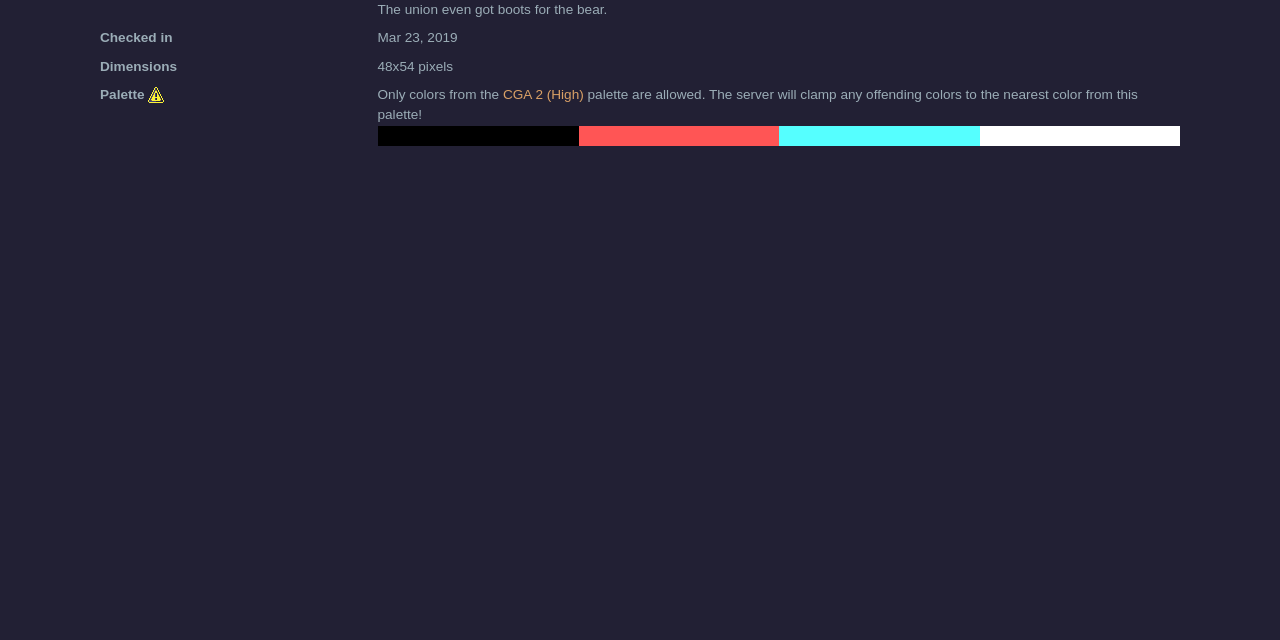Provide the bounding box coordinates for the specified HTML element described in this description: "CGA 2 (High)". The coordinates should be four float numbers ranging from 0 to 1, in the format [left, top, right, bottom].

[0.393, 0.136, 0.456, 0.159]